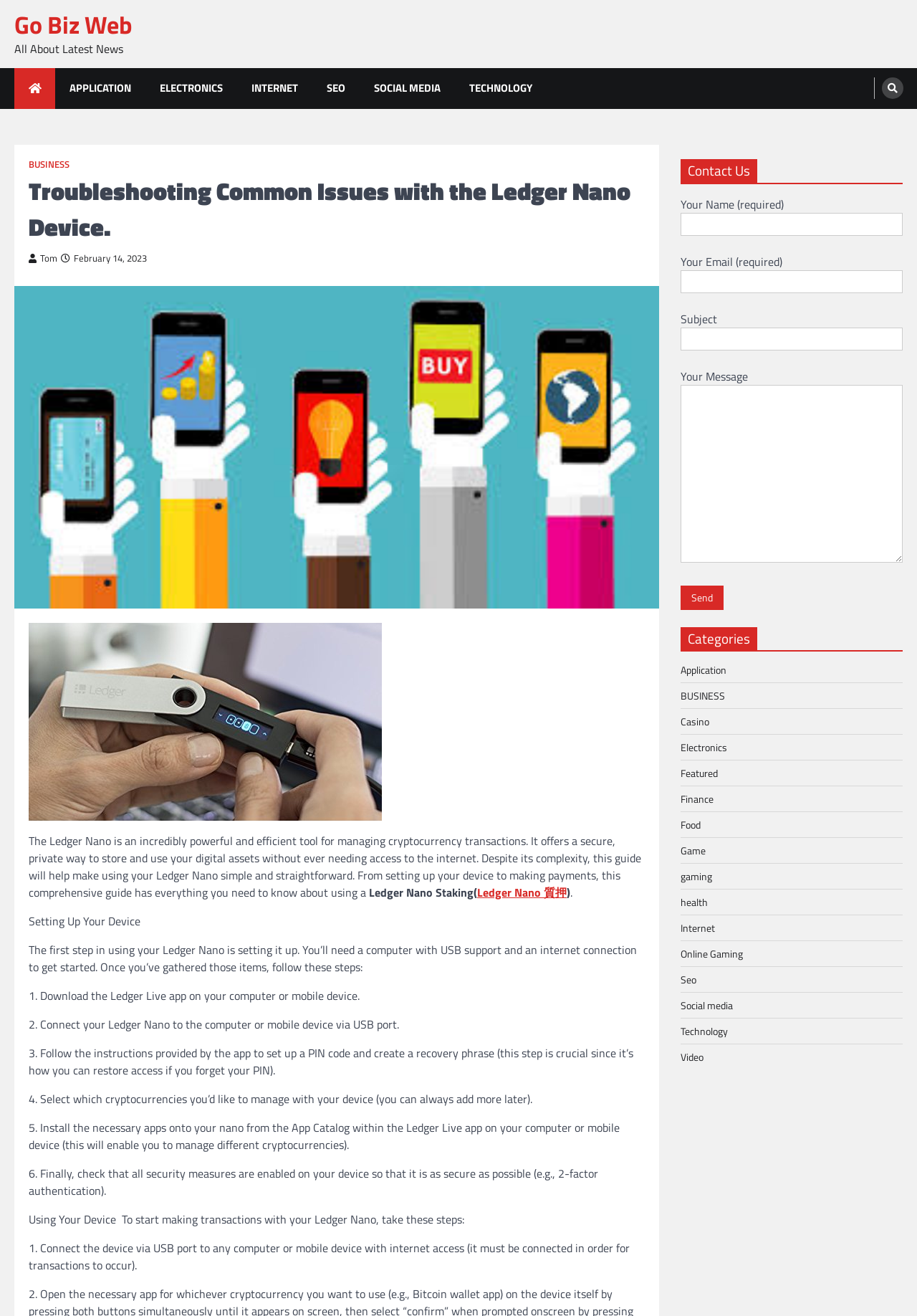Identify the bounding box coordinates of the specific part of the webpage to click to complete this instruction: "Click on the 'TECHNOLOGY' link".

[0.496, 0.051, 0.596, 0.082]